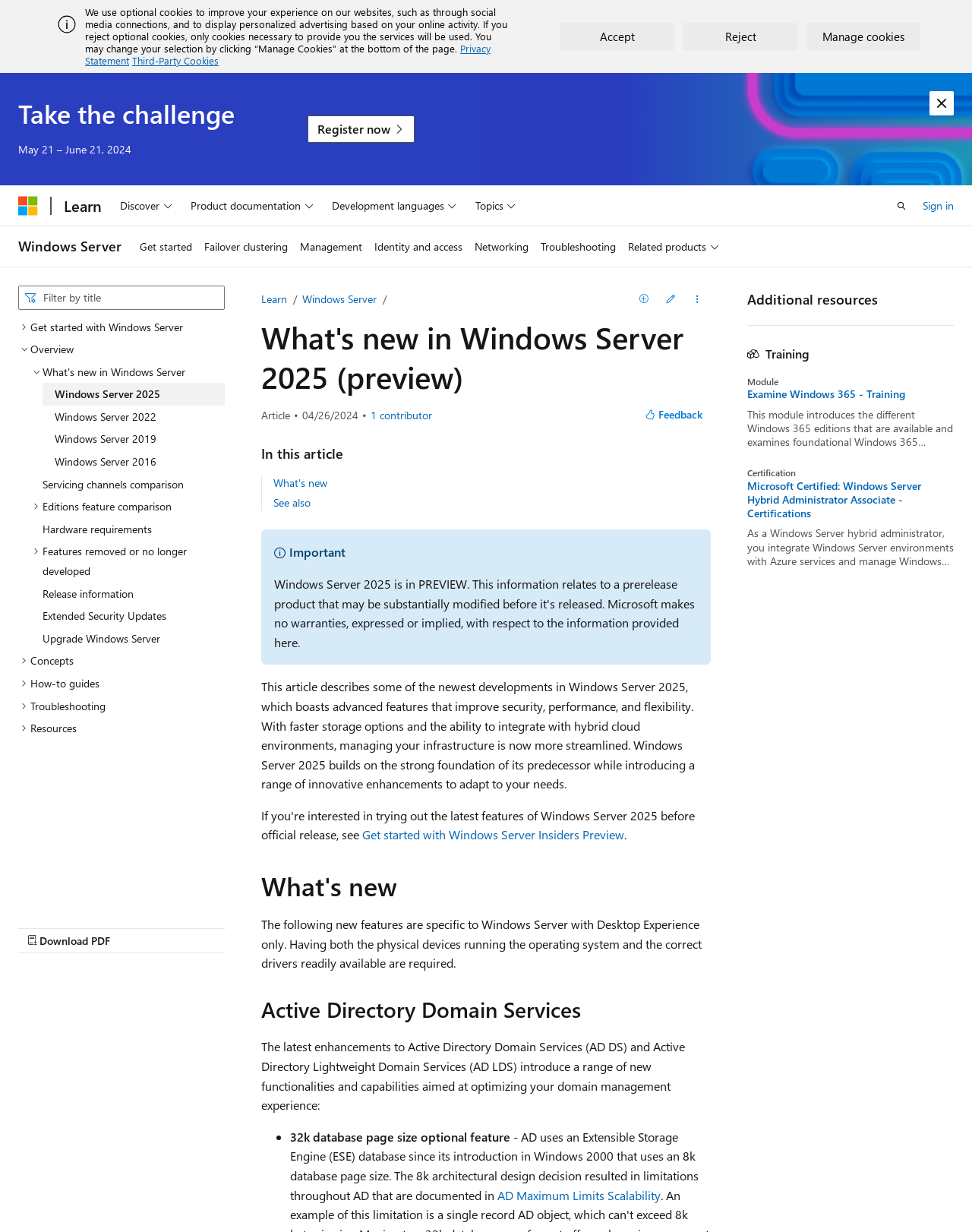Find the bounding box coordinates for the area that should be clicked to accomplish the instruction: "Search".

[0.019, 0.232, 0.231, 0.251]